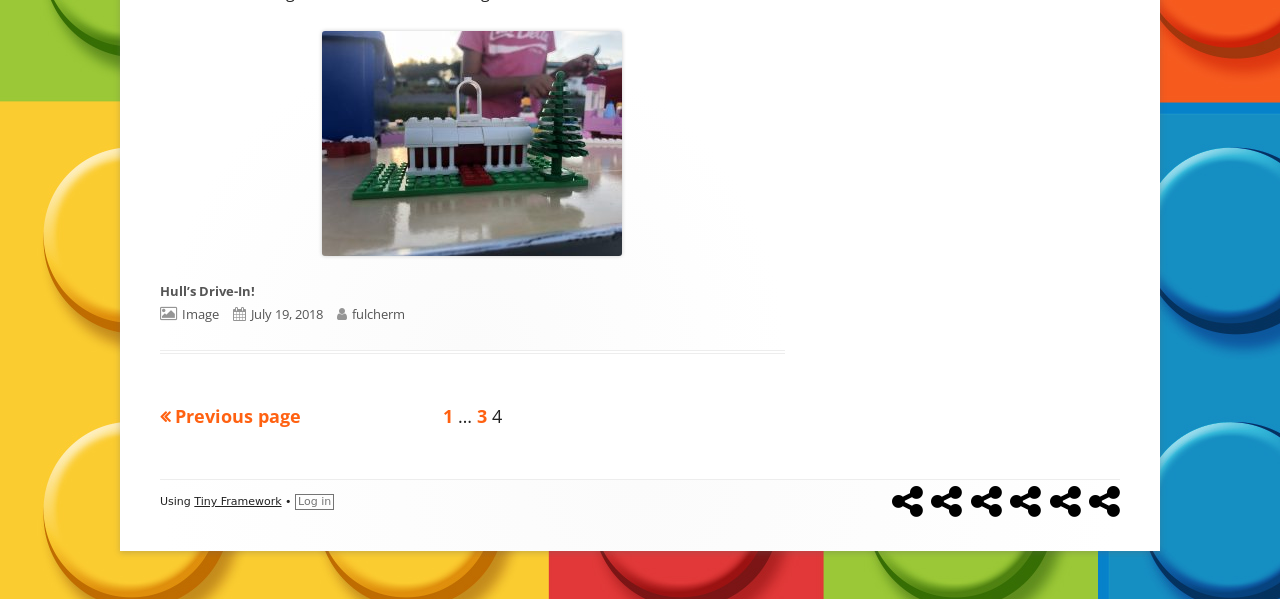Provide the bounding box coordinates of the HTML element this sentence describes: "Participate!". The bounding box coordinates consist of four float numbers between 0 and 1, i.e., [left, top, right, bottom].

[0.727, 0.805, 0.752, 0.871]